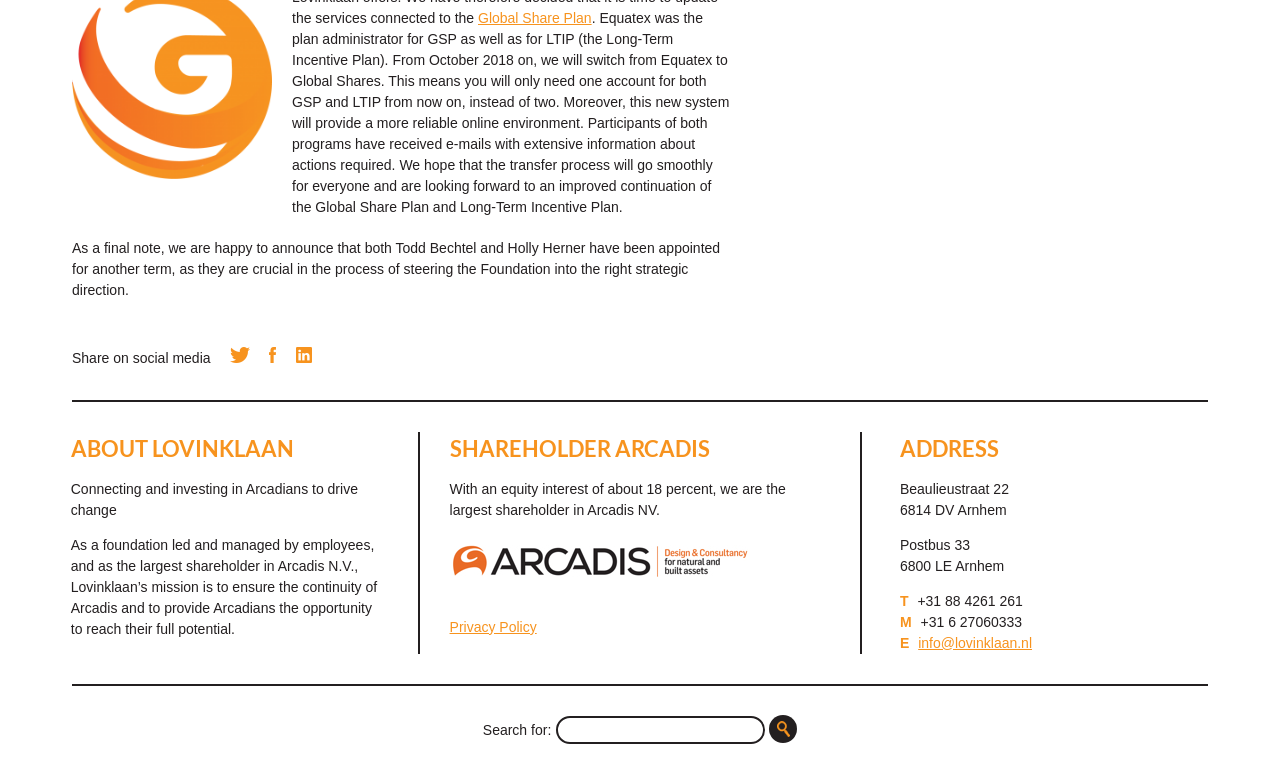Determine the bounding box coordinates of the clickable region to carry out the instruction: "Click on the 'BOARD MEETING WRAP-UP | MARCH 2023' link".

[0.675, 0.187, 0.892, 0.255]